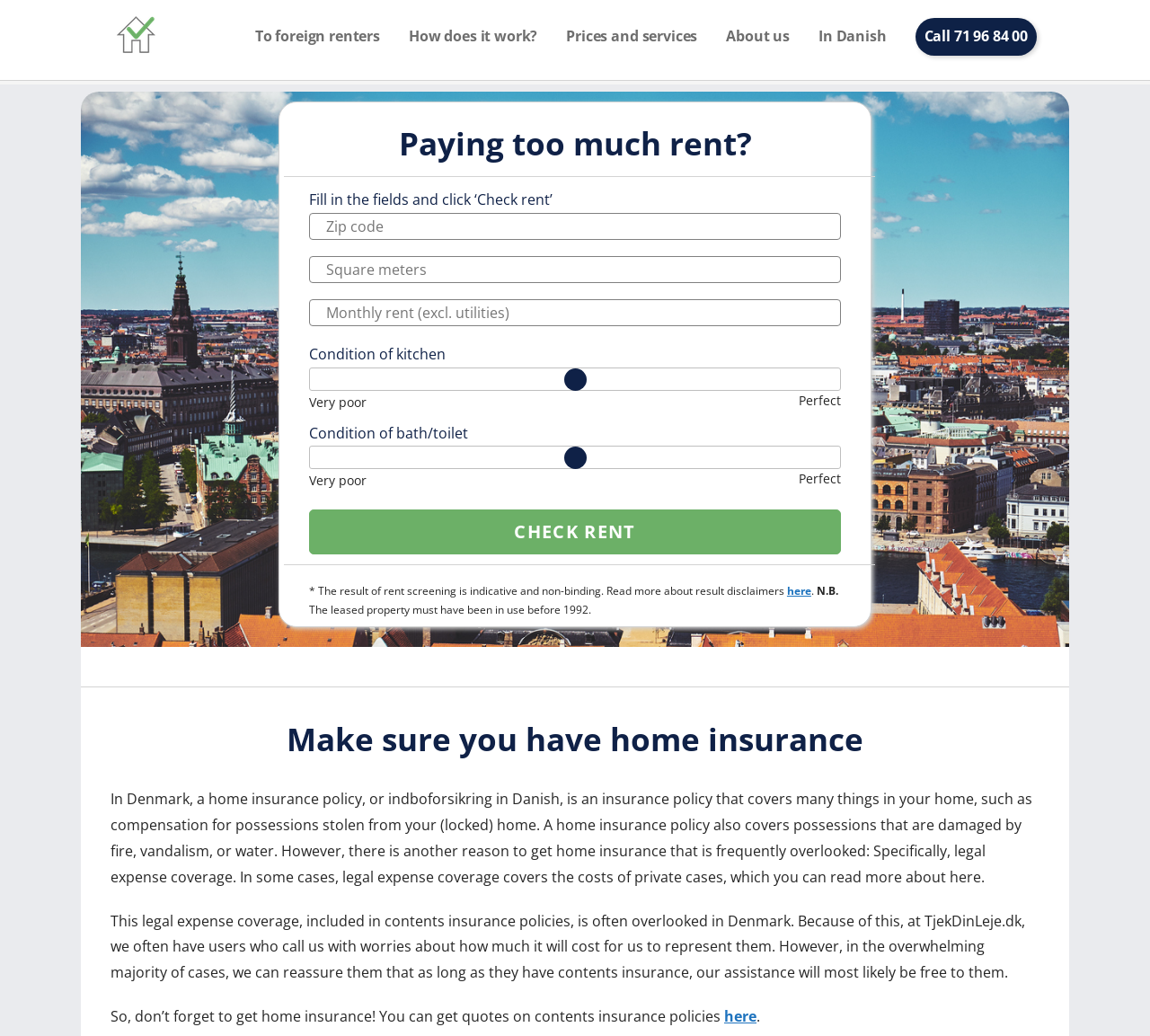Please determine the bounding box coordinates, formatted as (top-left x, top-left y, bottom-right x, bottom-right y), with all values as floating point numbers between 0 and 1. Identify the bounding box of the region described as: How does it work?

[0.355, 0.017, 0.467, 0.053]